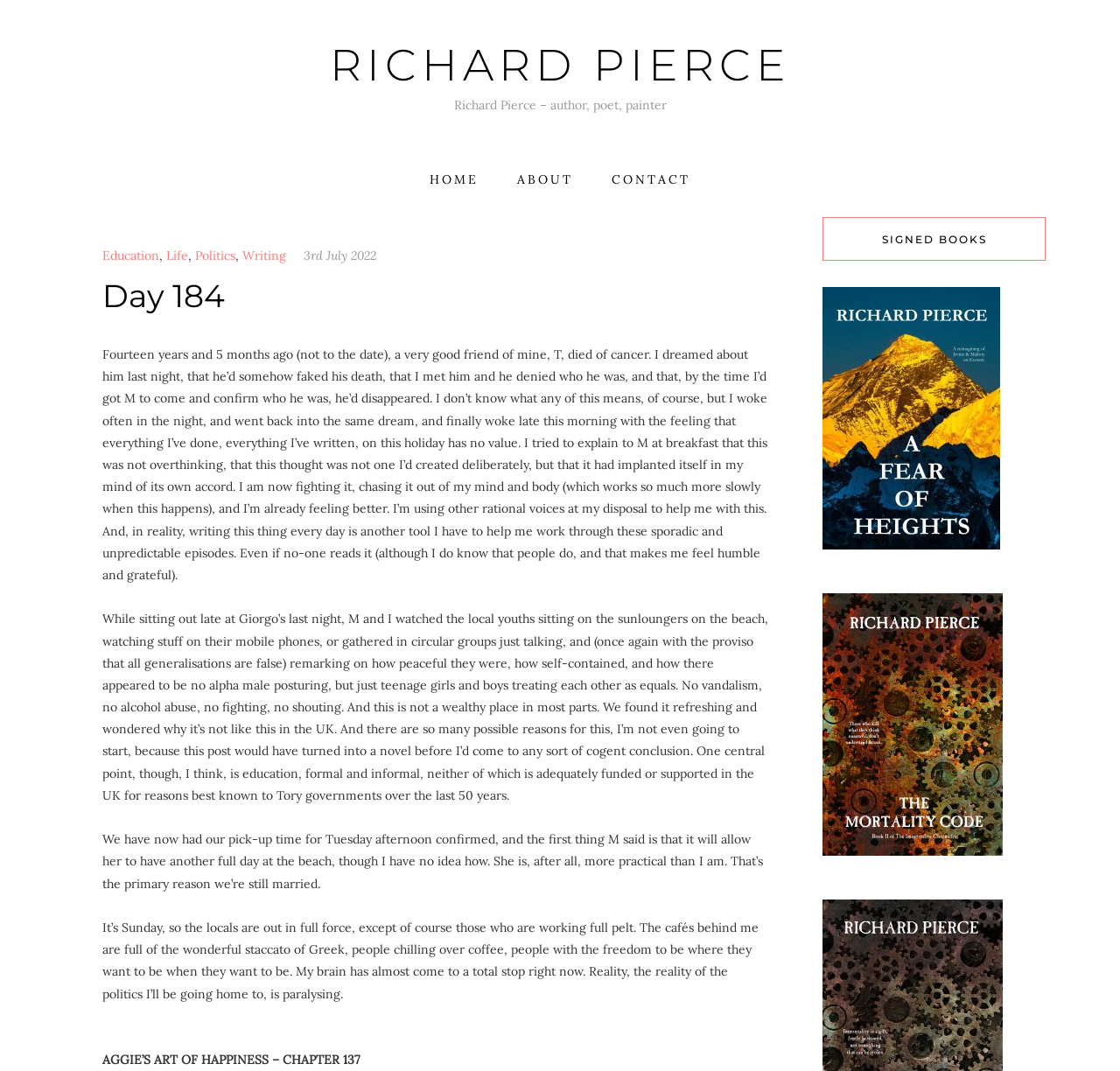Using the provided element description: "Politics", identify the bounding box coordinates. The coordinates should be four floats between 0 and 1 in the order [left, top, right, bottom].

[0.174, 0.229, 0.21, 0.25]